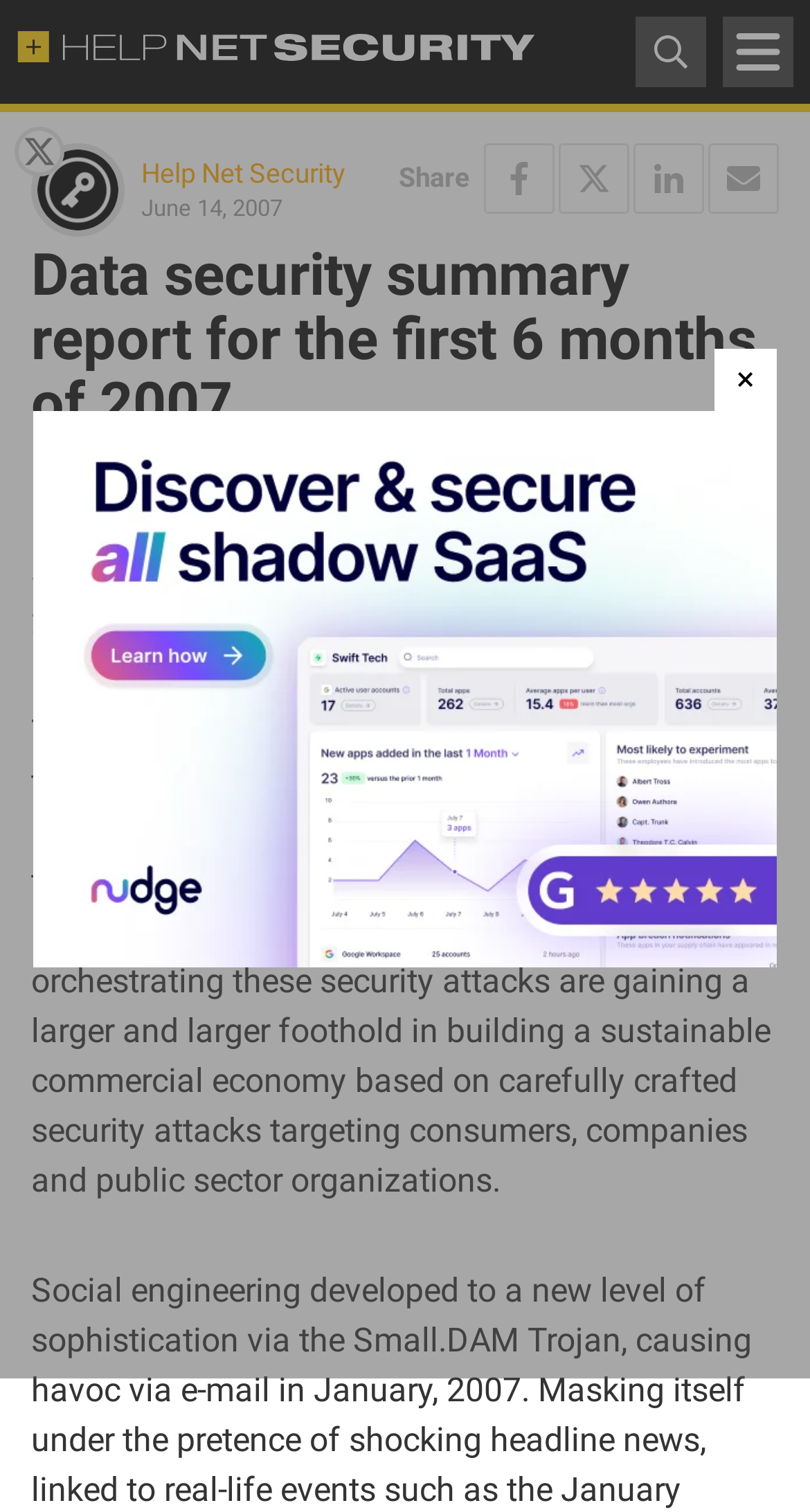How many social media sharing options are available?
Provide a detailed and well-explained answer to the question.

I counted the number of social media sharing options by looking at the links with text 'Share Data security summary report for the first 6 months of 2007 on [Facebook/Twitter/LinkedIn]' and found four options.